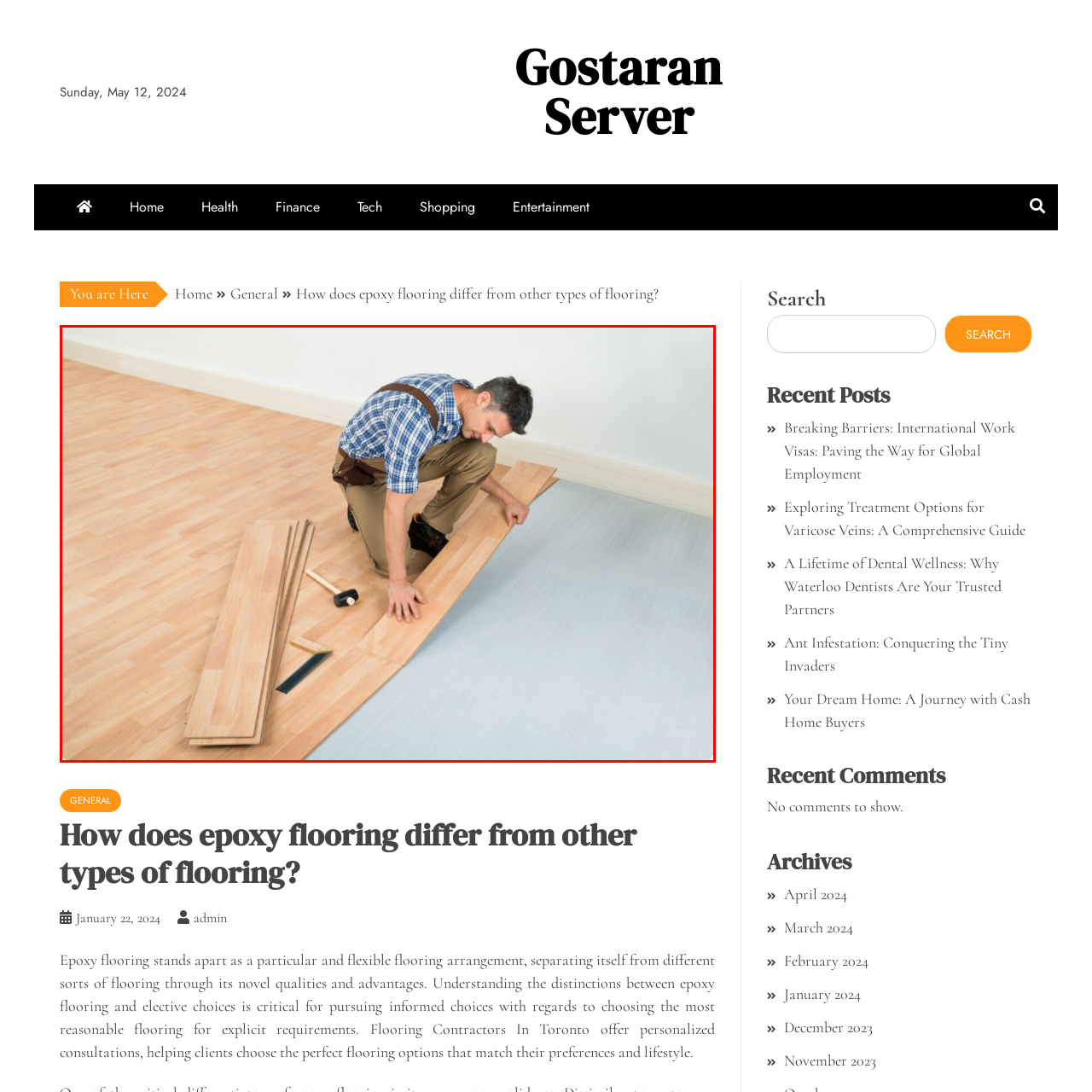Offer a detailed account of the image that is framed by the red bounding box.

In this image, a professional installer is carefully laying down flooring material in a well-lit room. The worker is wearing a blue plaid shirt and beige pants, and they are positioned on their knees, focused on fitting a board seamlessly into place. Nearby, there are several pieces of flooring material stacked neatly, along with a rubber mallet and a square tool, indicating the tools of the trade for precise installation. The floor itself appears to be a light wood finish, giving the space a warm and inviting ambiance, while contrasting against a section of a different flooring type, possibly a blue or grey underlayment, which suggests that this area may be part of a larger flooring project. This scene embodies the detailed and skilled nature of flooring installation, particularly emphasizing the differences that various flooring types, such as epoxy, can offer in terms of aesthetics and functionality.